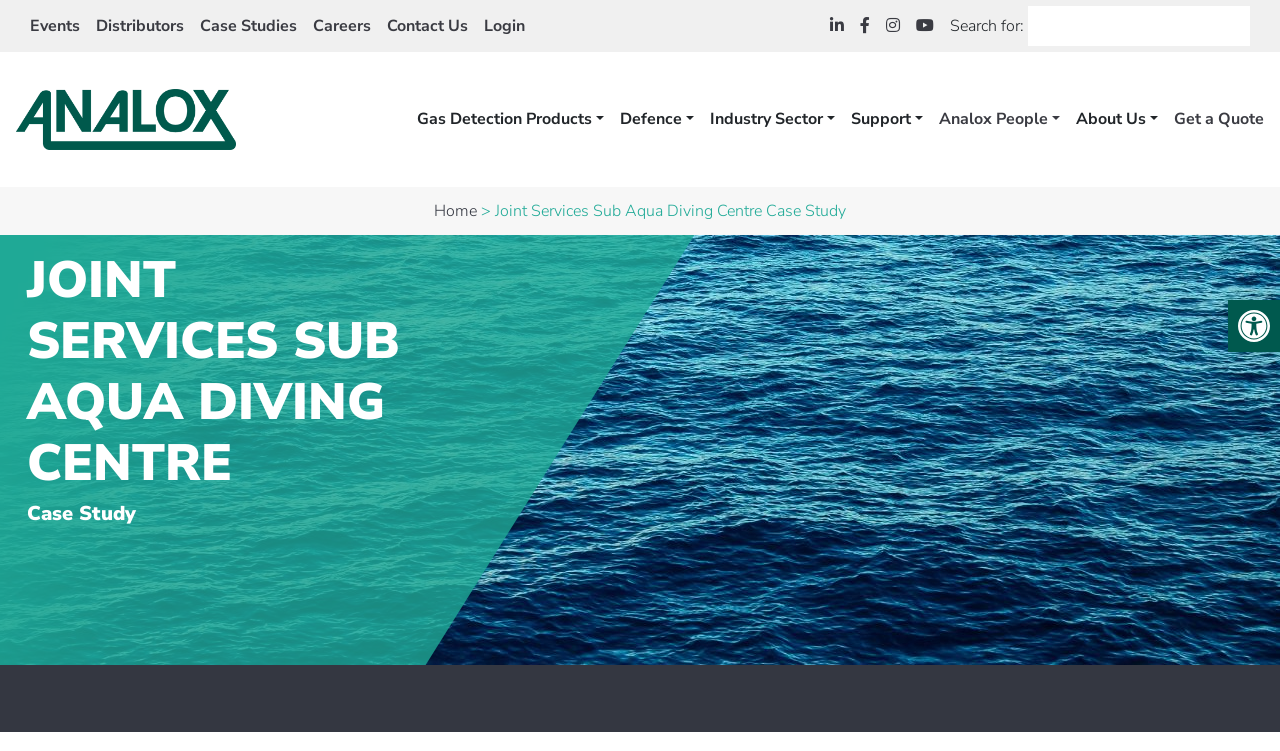Give a short answer using one word or phrase for the question:
How many links are in the top navigation bar?

6